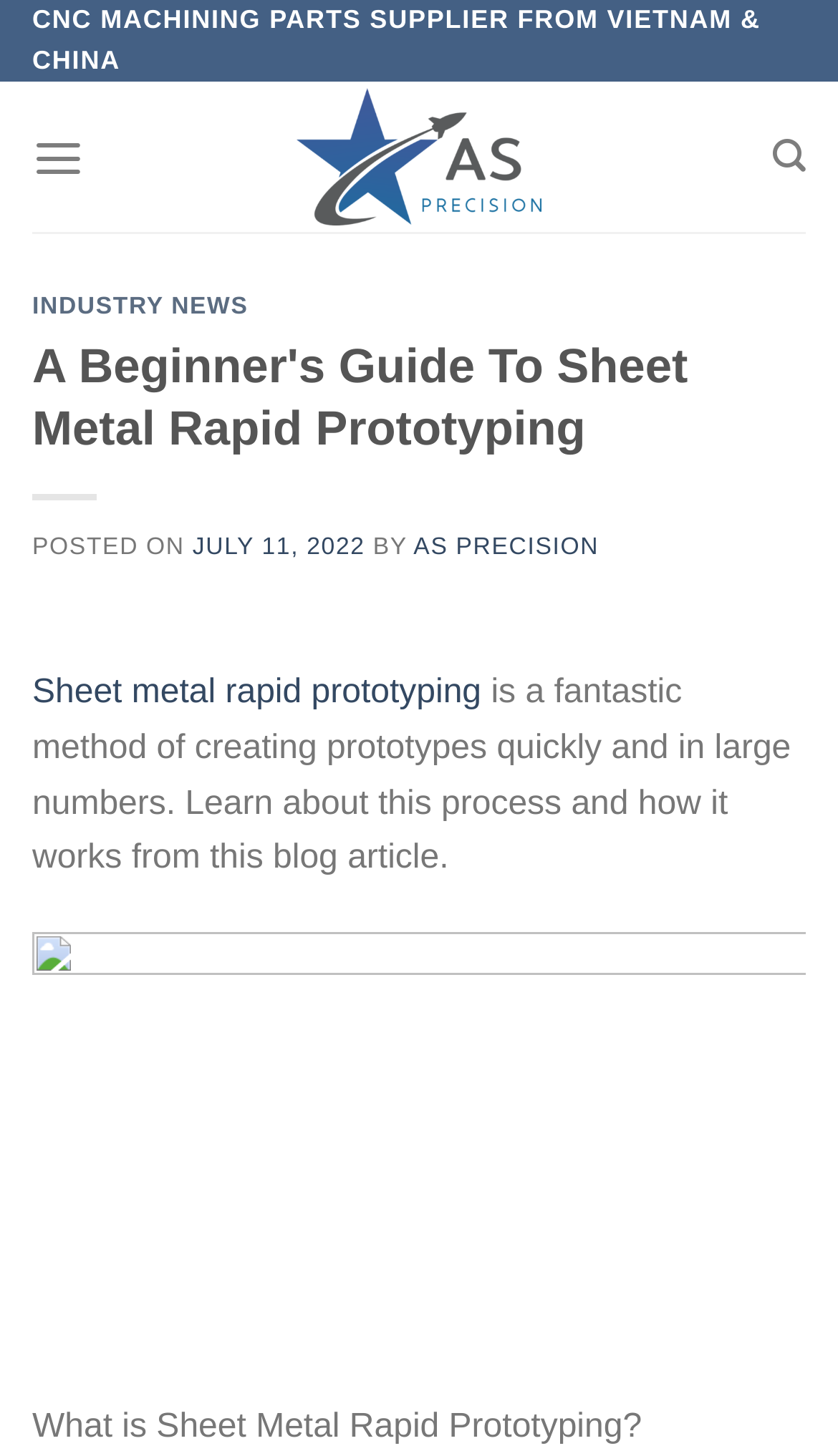Answer the question briefly using a single word or phrase: 
When was the blog article posted?

JULY 11, 2022